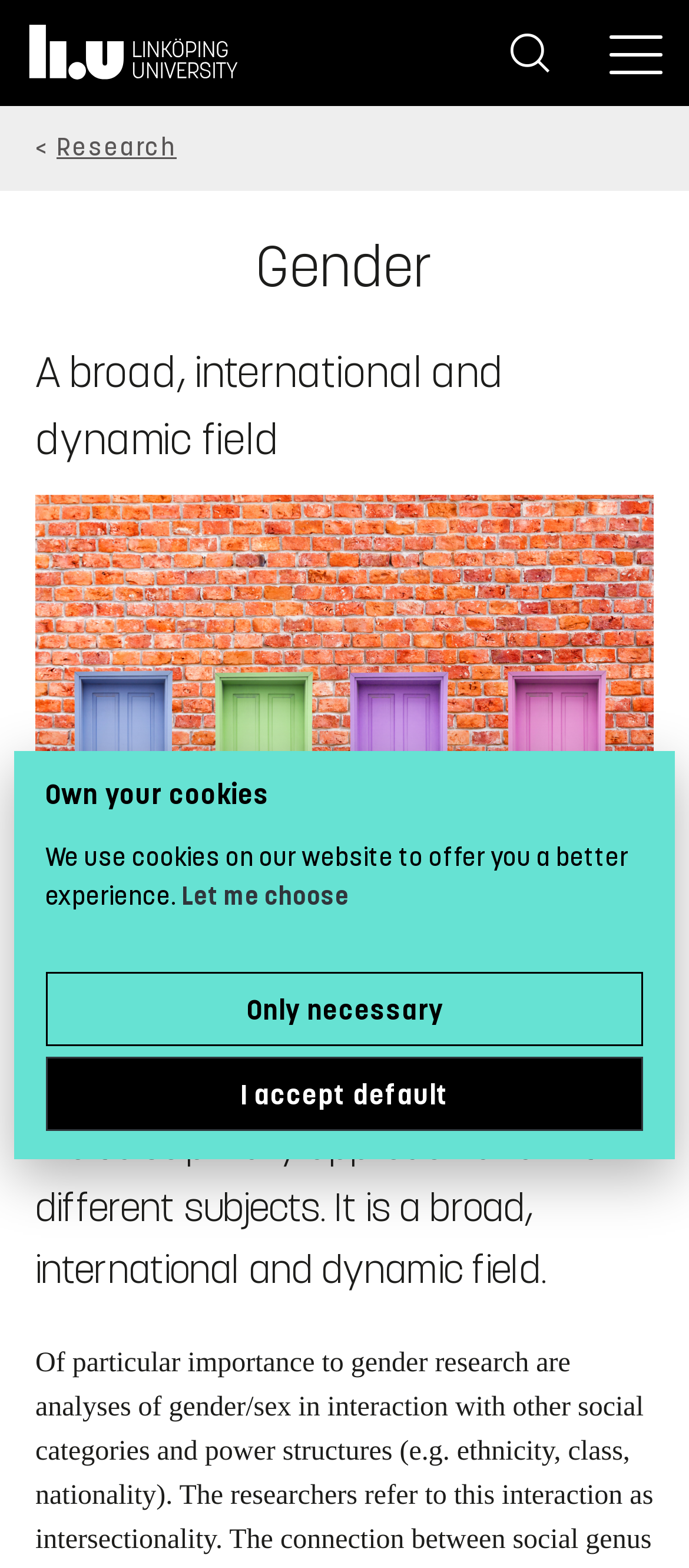Respond with a single word or phrase:
What is the image on the webpage about?

Colored doors